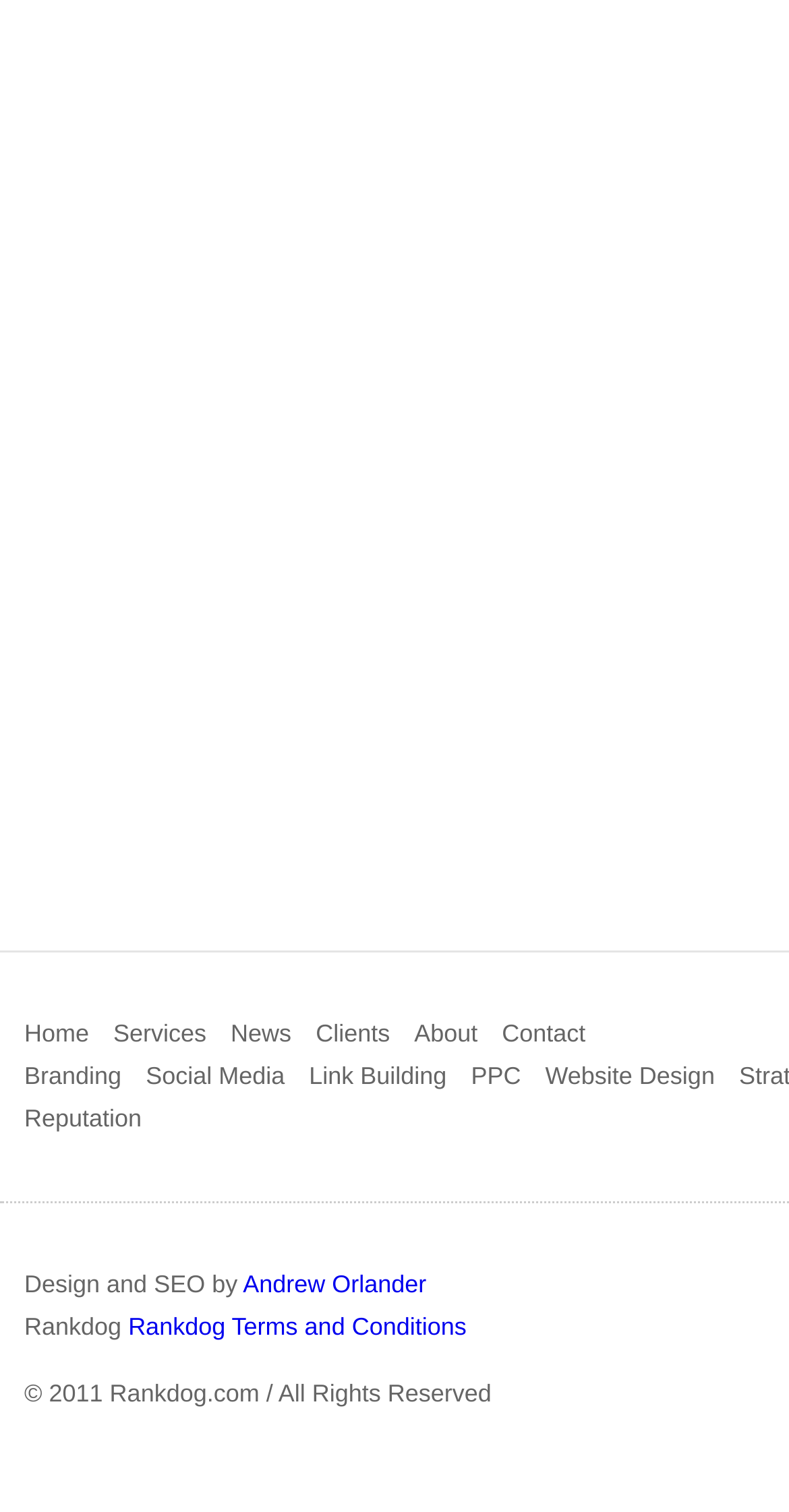Please identify the bounding box coordinates of where to click in order to follow the instruction: "learn about services".

[0.144, 0.674, 0.262, 0.692]